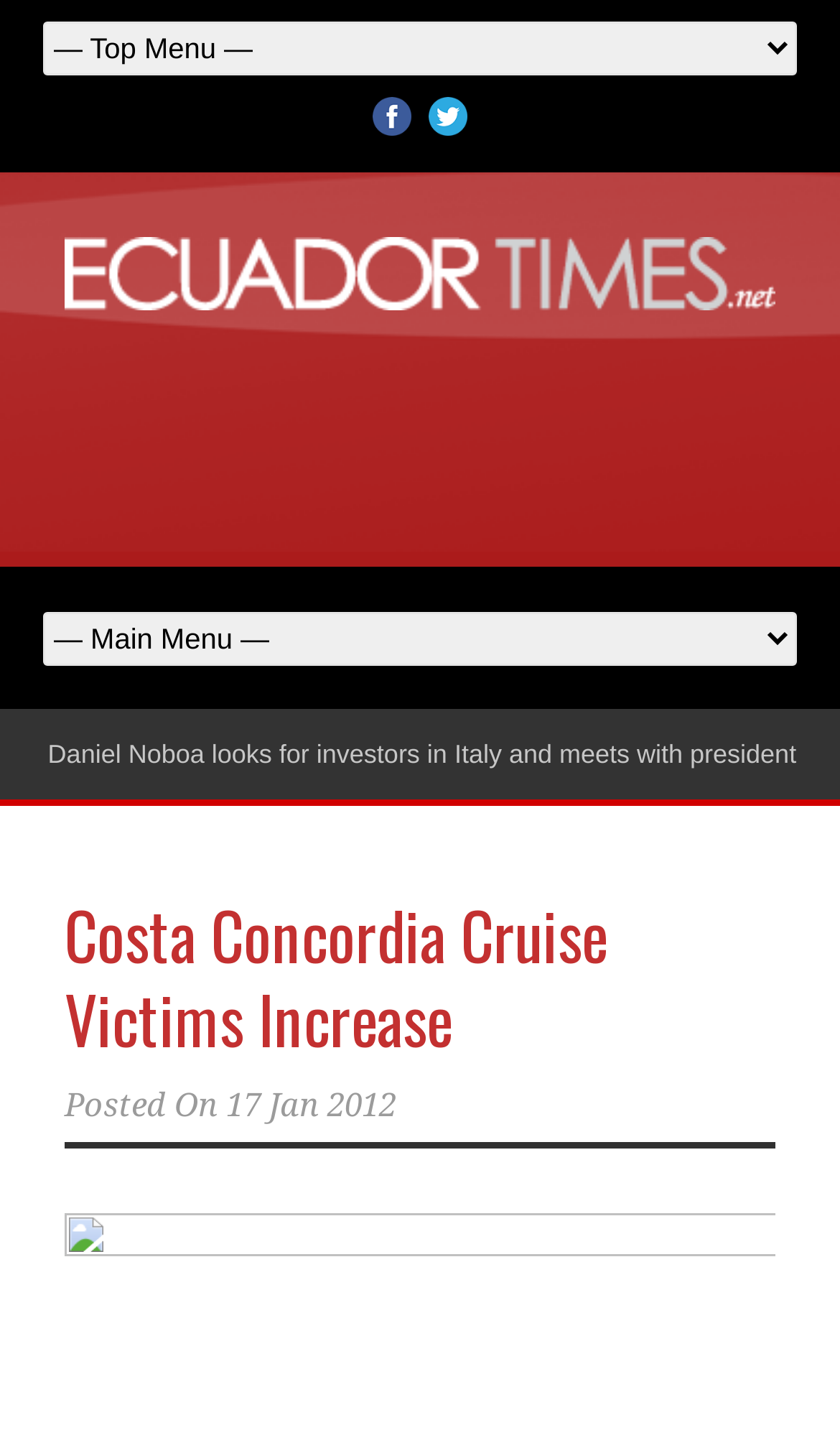Present a detailed account of what is displayed on the webpage.

The webpage is a news article page from EcuadorTimes.net, with a focus on the Costa Concordia Cruise Victims Increase. At the top, there is a navigation section with a combobox and social media links, including Facebook and Twitter, represented by their respective icons. 

Below the navigation section, there is a large banner that spans almost the entire width of the page, containing an advertisement. 

The main content of the page is a news article, with a prominent heading that reads "Costa Concordia Cruise Victims Increase". The heading is followed by a link with the same text. 

Underneath the heading, there is a section that displays the publication date of the article, "Posted On 17 Jan 2012". 

There are two more comboboxes on the page, one at the top and one in the middle, but their purposes are not clear from the provided information.